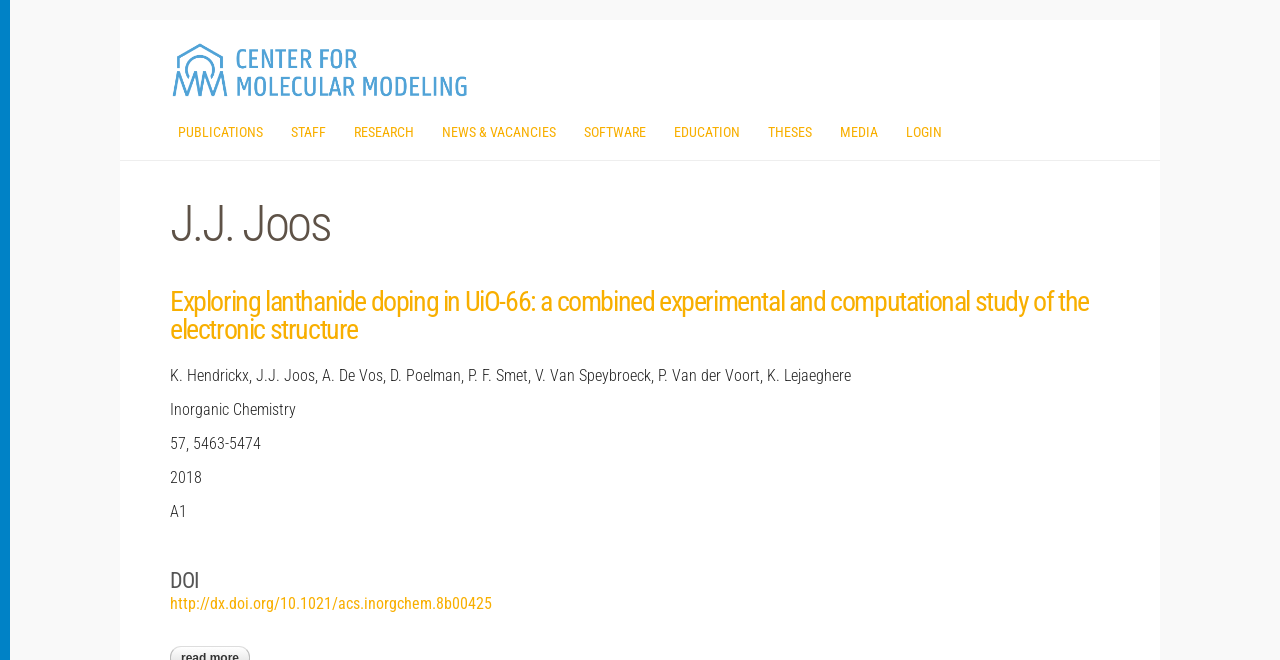Generate a thorough caption that explains the contents of the webpage.

The webpage is about J.J. Joos, who is associated with the Center for Molecular Modeling. At the top left, there is a link to "Skip to main content". Below it, there is a horizontal menu bar with 9 links: "PUBLICATIONS", "STAFF", "RESEARCH", "NEWS & VACANCIES", "SOFTWARE", "EDUCATION", "THESES", "MEDIA", and "LOGIN". 

Below the menu bar, there is a heading "J.J. Joos" that spans the entire width of the page. Under this heading, there is a section that appears to be a publication summary. The section has a heading "Exploring lanthanide doping in UiO-66: a combined experimental and computational study of the electronic structure" and a link with the same text. Below the heading, there are several lines of text that provide details about the publication, including authors, journal title, volume and page numbers, and year of publication. There is also a link to the DOI of the publication.